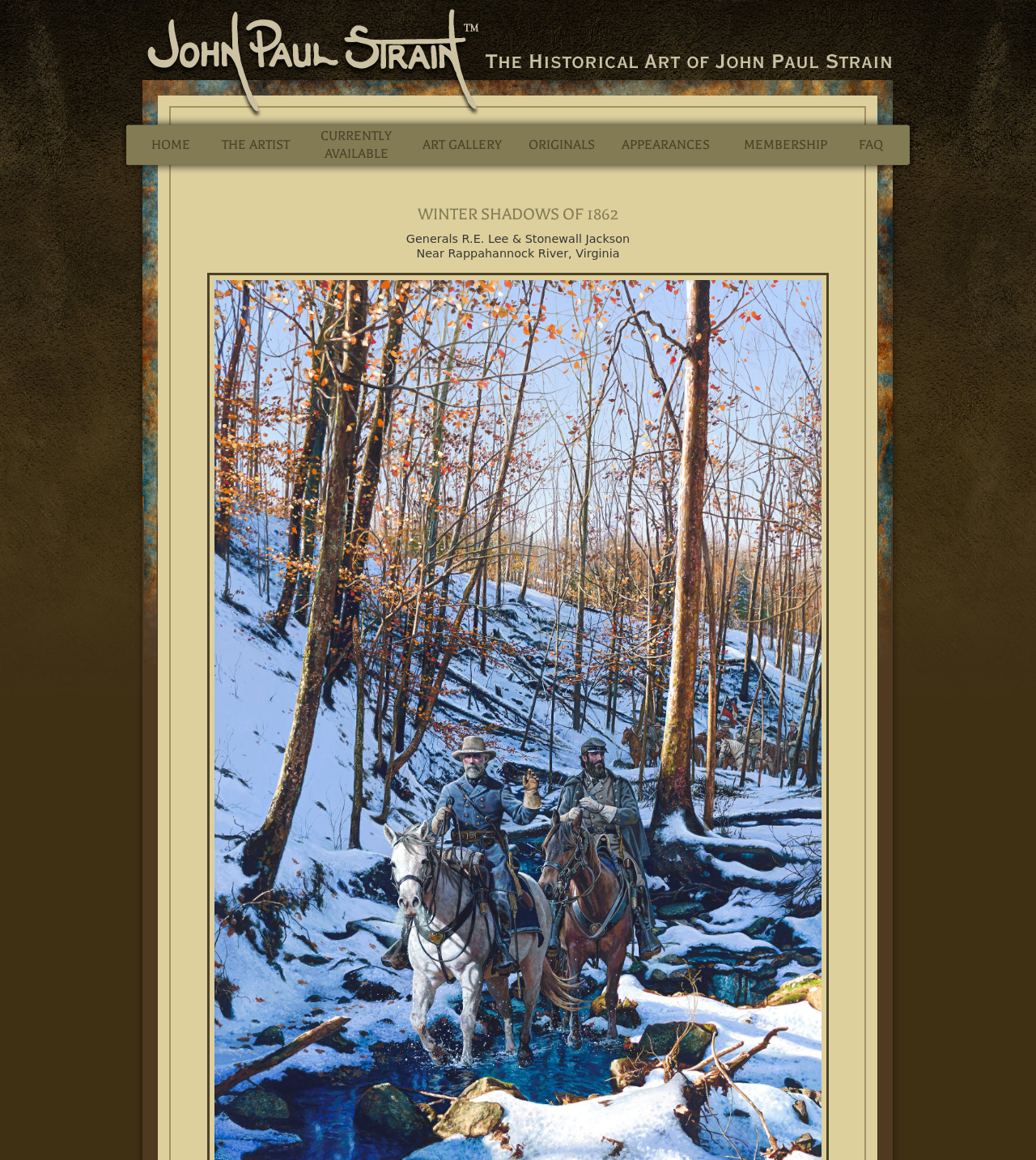Create an in-depth description of the webpage, covering main sections.

The webpage is dedicated to the historic art of John Paul Strain, specifically featuring his work "Winter Shadows of 1862". At the top, there is a large image with a link to "The Historical Art of John Paul Strain". Below this image, there is a navigation menu with 7 links: "HOME", "THE ARTIST", "CURRENTLY AVAILABLE", "ART GALLERY", "ORIGINALS", "APPEARANCES", and "MEMBERSHIP", followed by "FAQ" at the end. 

Below the navigation menu, there is another image with the title "John Paul Strain - Historical Artist". To the right of this image, there is a heading "WINTER SHADOWS OF 1862" and a paragraph of text "Near Rappahannock River, Virginia".